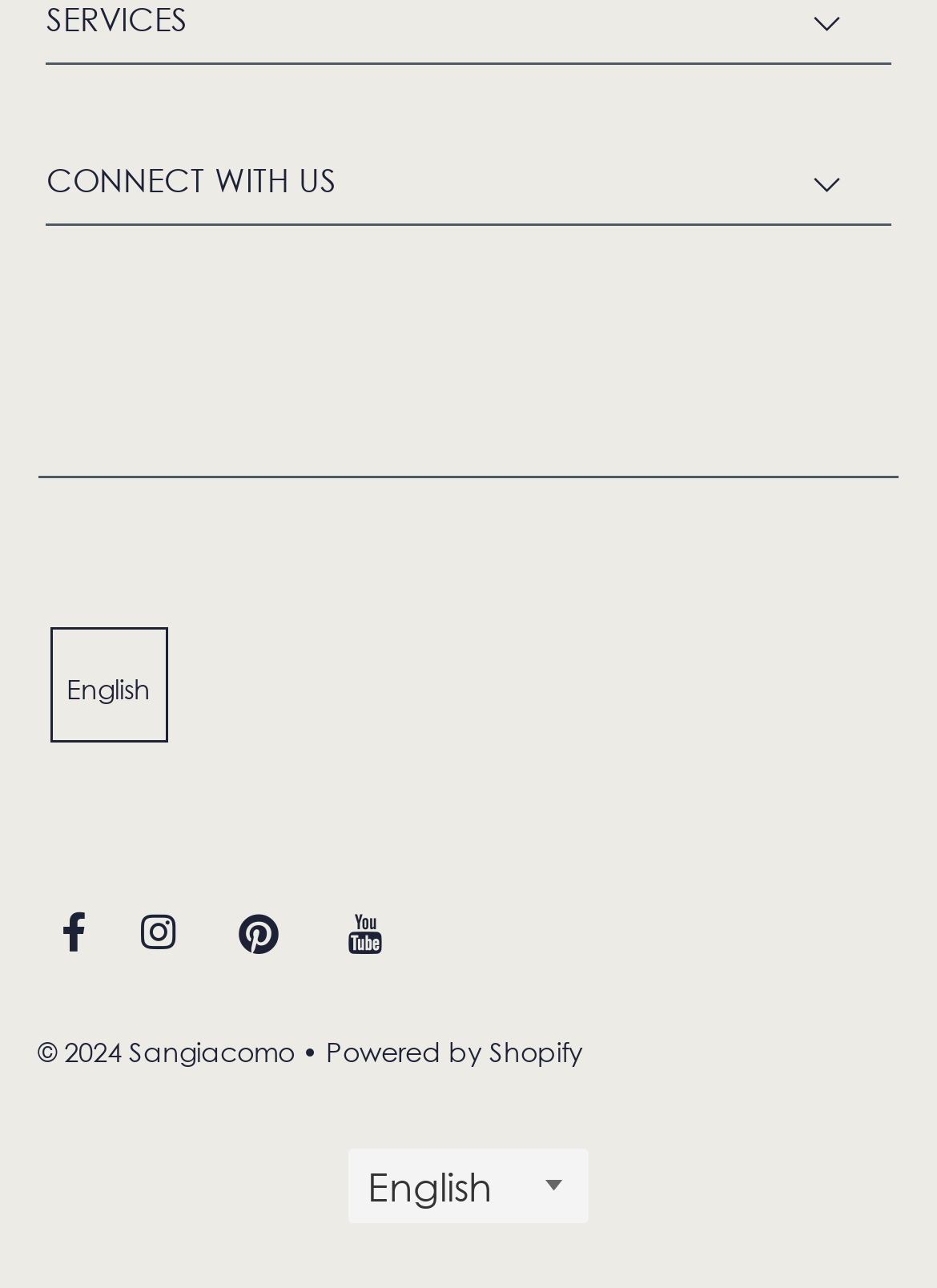How many options are available in the language dropdown?
Craft a detailed and extensive response to the question.

Although I can see a combobox labeled 'Language' at the bottom of the page, the number of options available in the dropdown is not specified.